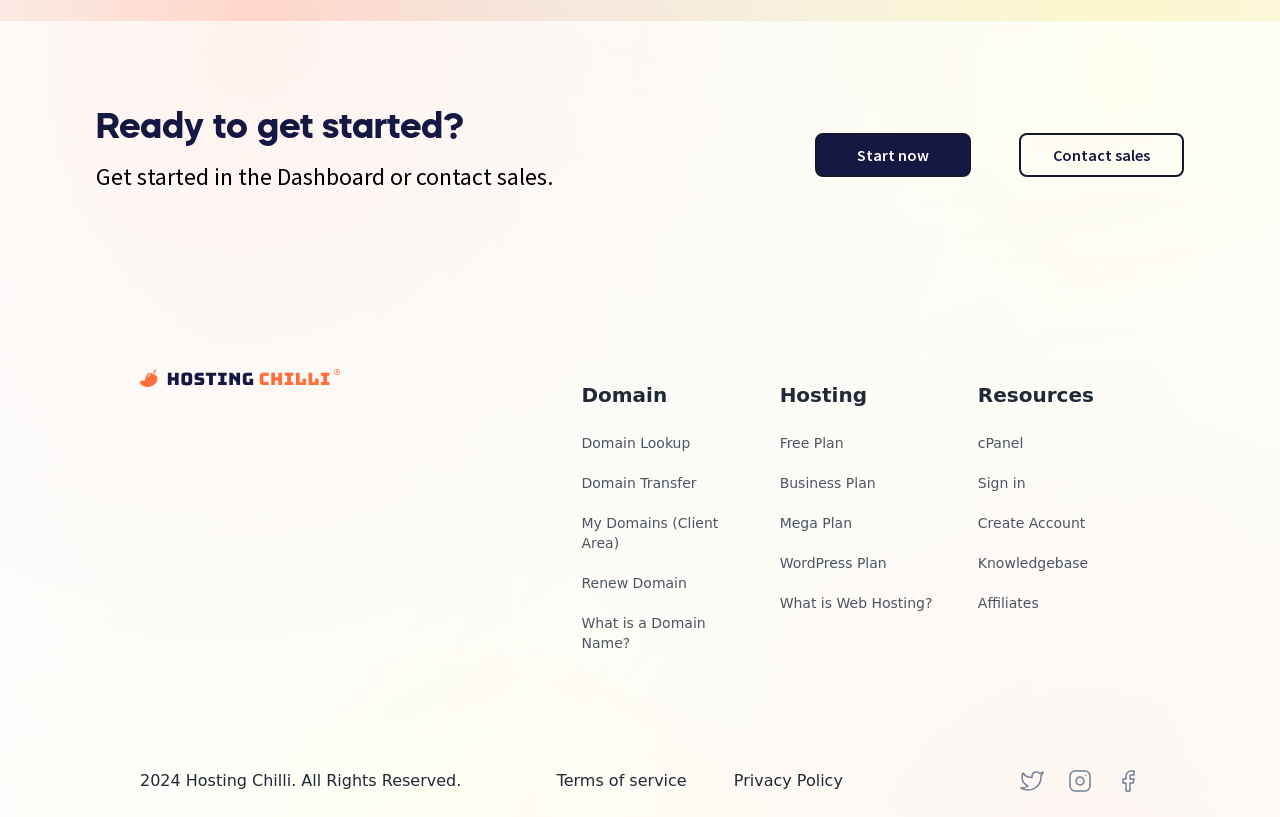Please identify the bounding box coordinates of the clickable area that will fulfill the following instruction: "Click on 'Distance from USA'". The coordinates should be in the format of four float numbers between 0 and 1, i.e., [left, top, right, bottom].

None